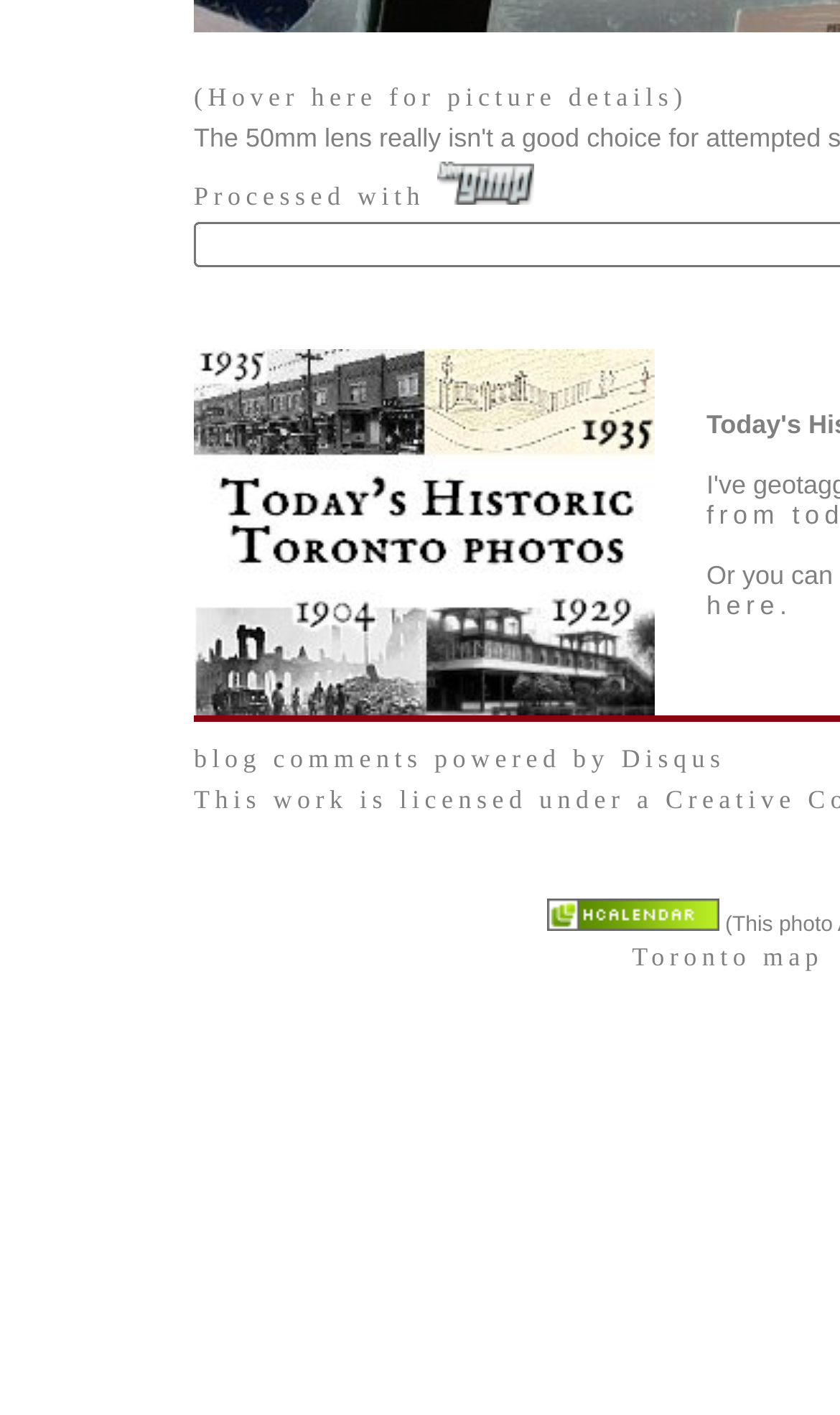What is the text next to the image?
Please provide a comprehensive answer based on the visual information in the image.

The text next to the image can be found by looking at the StaticText element with bounding box coordinates [0.856, 0.646, 0.997, 0.662]. The text is 'This photo'.